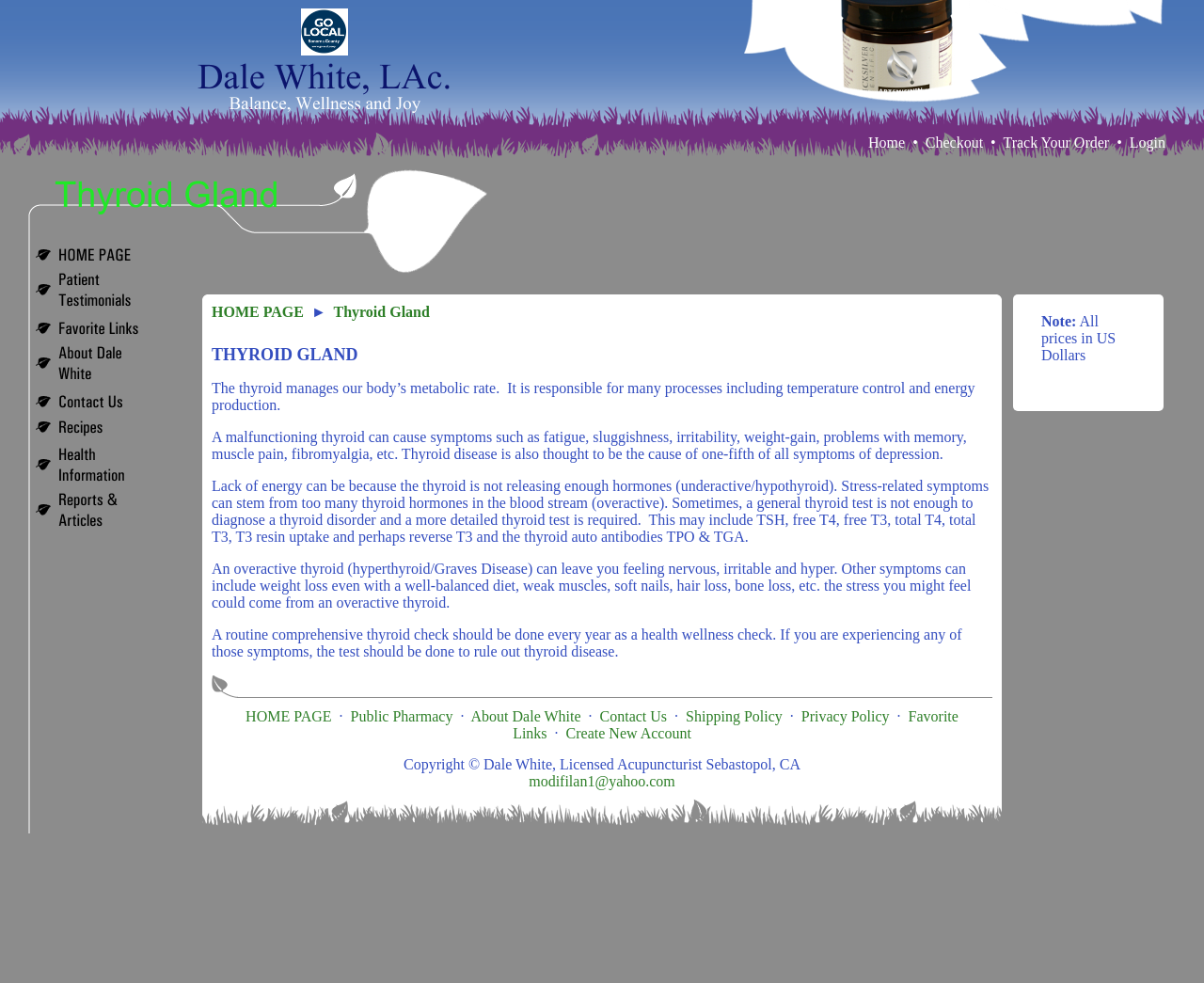Please identify the bounding box coordinates of the element that needs to be clicked to execute the following command: "Click on the 'Contact Us' link". Provide the bounding box using four float numbers between 0 and 1, formatted as [left, top, right, bottom].

[0.498, 0.721, 0.554, 0.737]